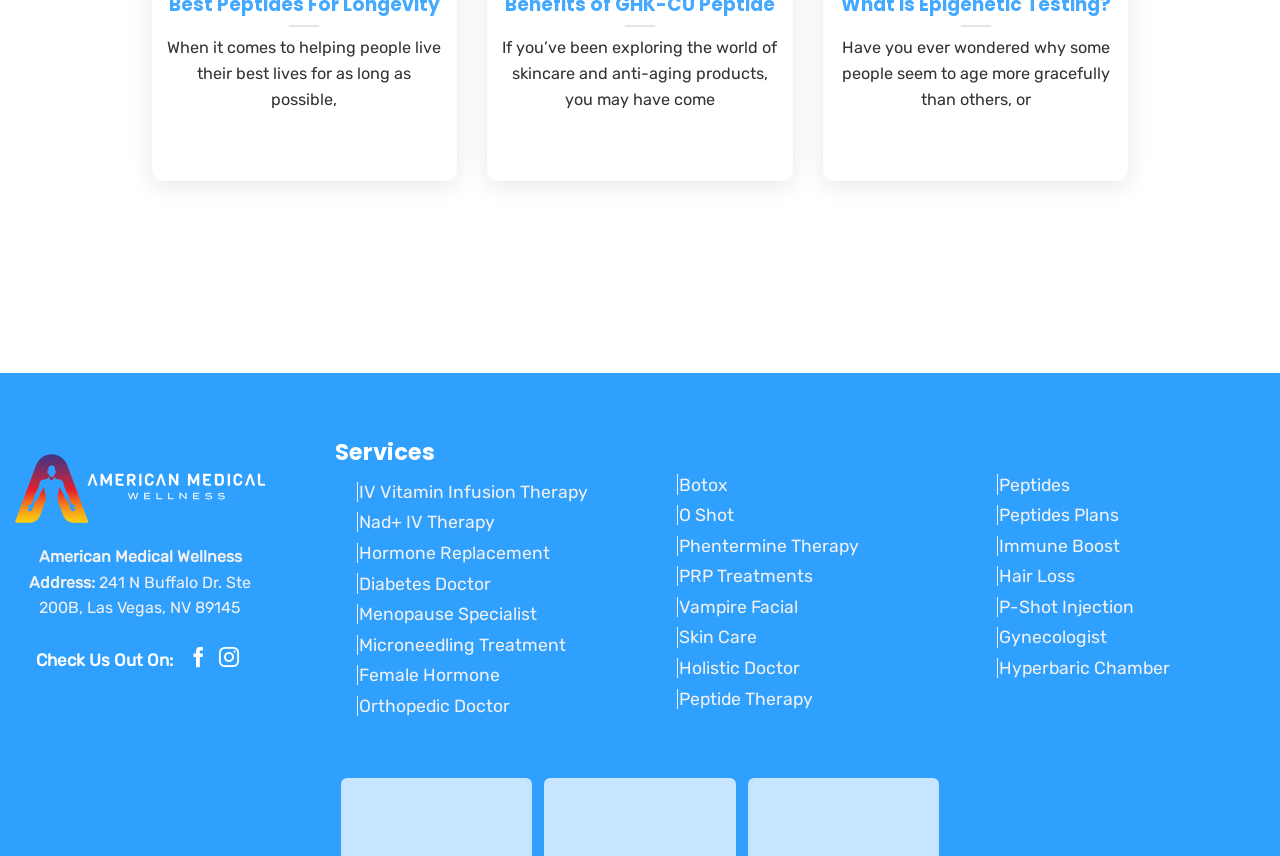How can people follow the medical center on social media?
Using the details from the image, give an elaborate explanation to answer the question.

The medical center provides links to follow them on social media platforms, specifically Facebook and Instagram, at coordinates [0.147, 0.757, 0.163, 0.783] and [0.171, 0.757, 0.187, 0.783] respectively.